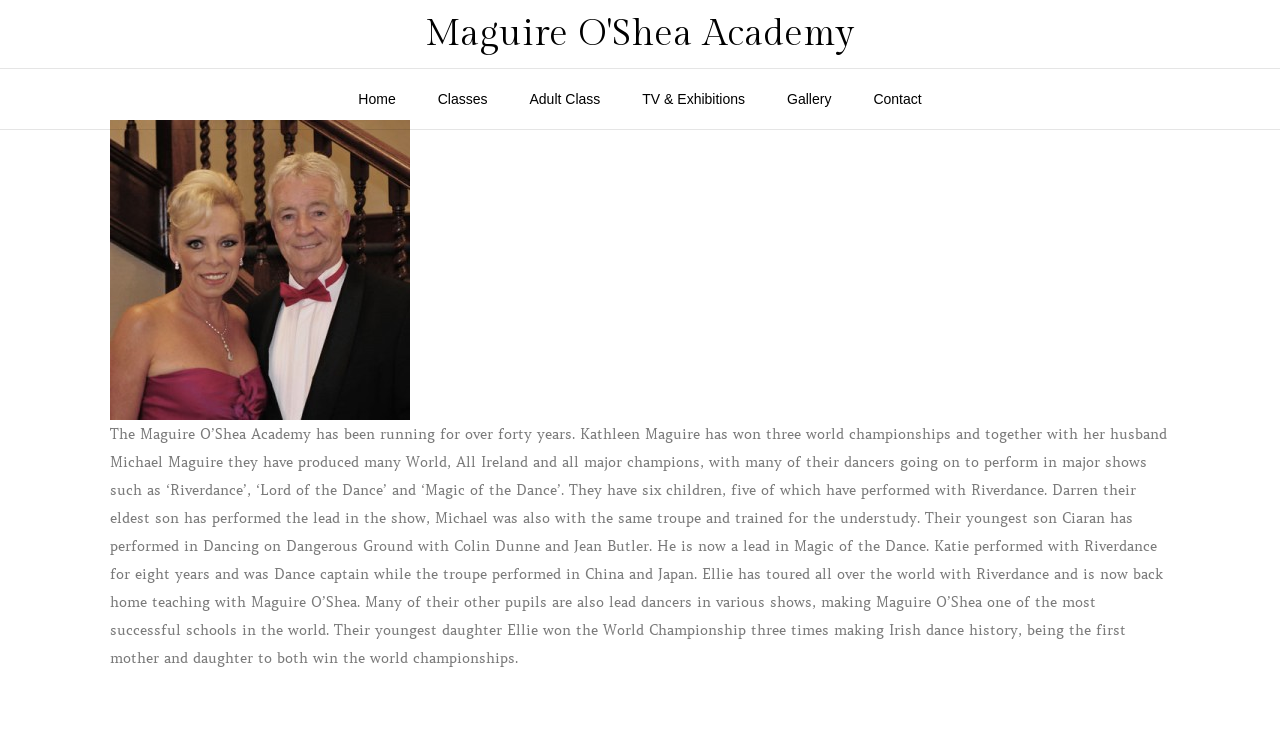From the details in the image, provide a thorough response to the question: What is the name of the academy?

The name of the academy can be found in the heading element, which is 'Maguire O'Shea Academy'. This is also the text of the link element with bounding box coordinates [0.332, 0.009, 0.668, 0.082].